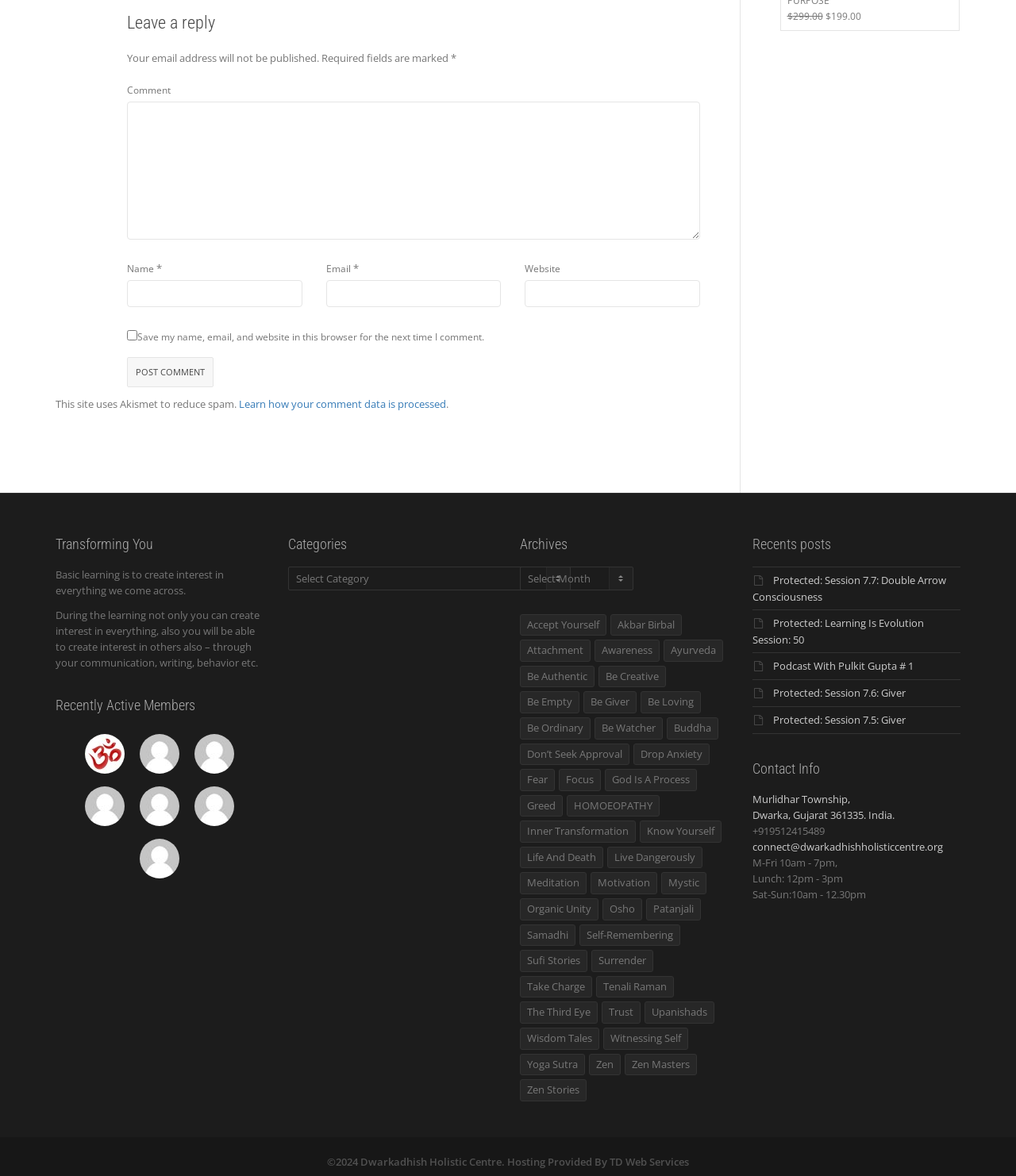Find and indicate the bounding box coordinates of the region you should select to follow the given instruction: "Post comment".

[0.125, 0.304, 0.21, 0.33]